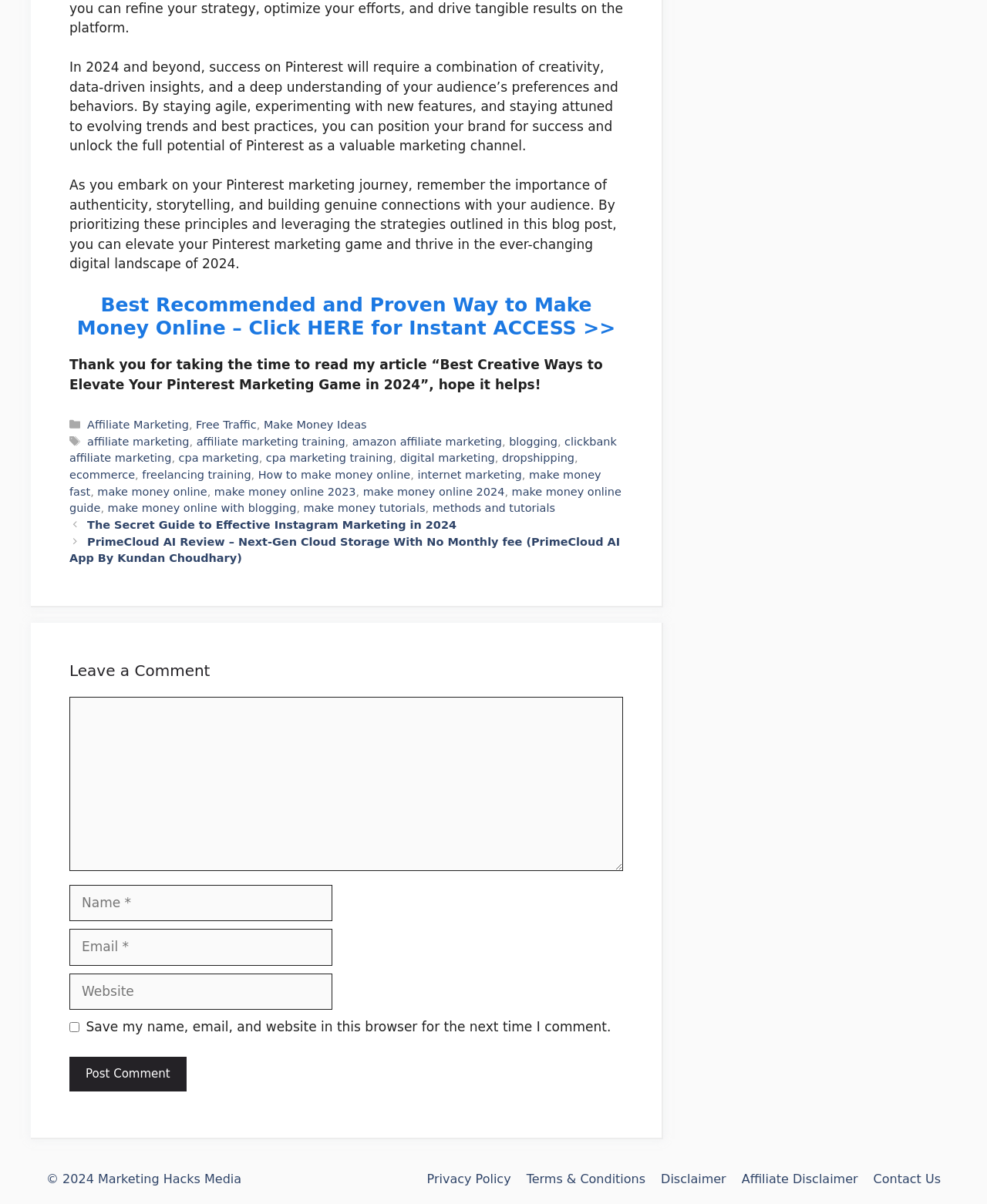What is the name of the website?
Please ensure your answer to the question is detailed and covers all necessary aspects.

The name of the website is Marketing Hacks Media, as indicated by the copyright notice at the bottom of the webpage.